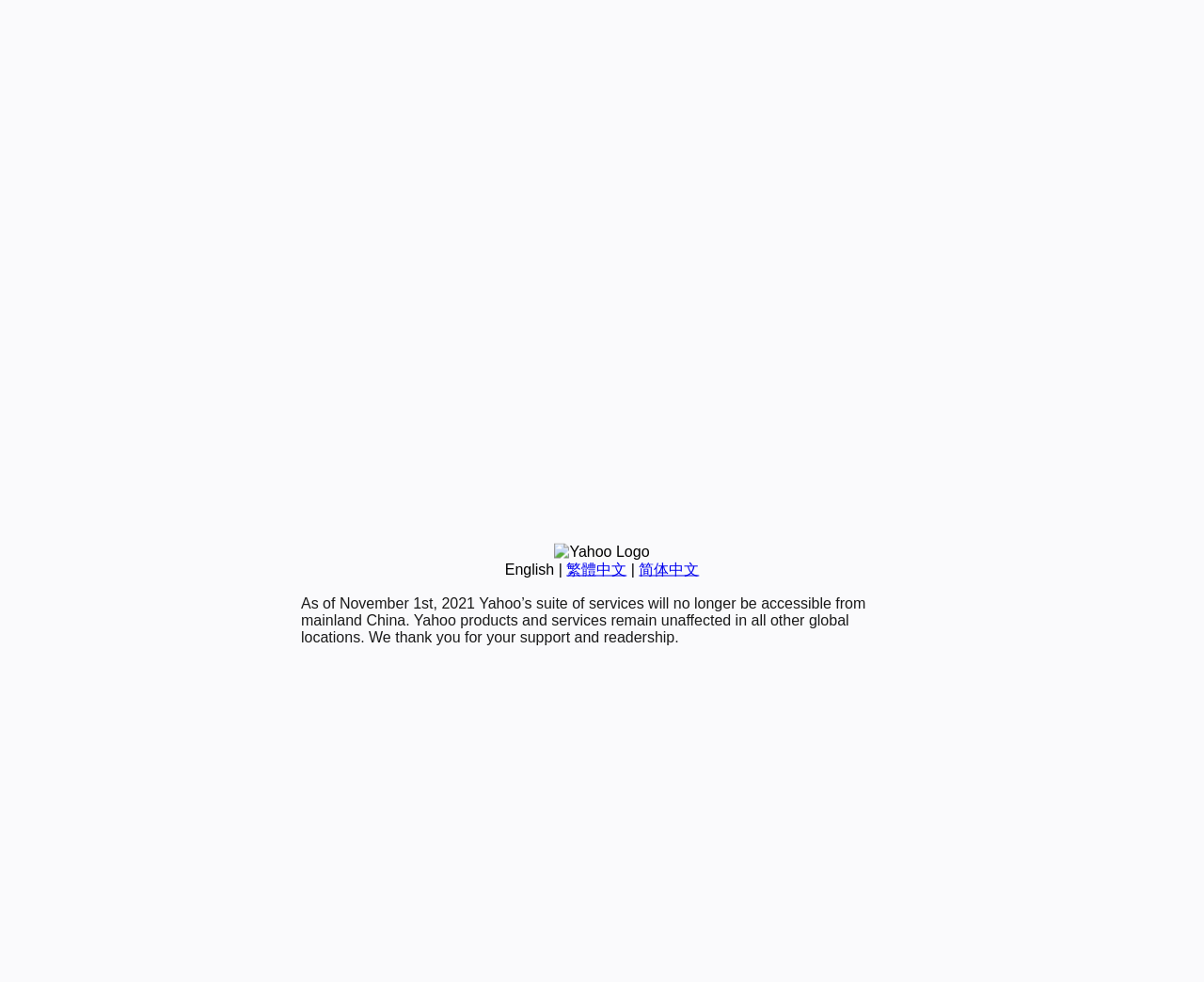Bounding box coordinates are specified in the format (top-left x, top-left y, bottom-right x, bottom-right y). All values are floating point numbers bounded between 0 and 1. Please provide the bounding box coordinate of the region this sentence describes: 简体中文

[0.531, 0.571, 0.581, 0.588]